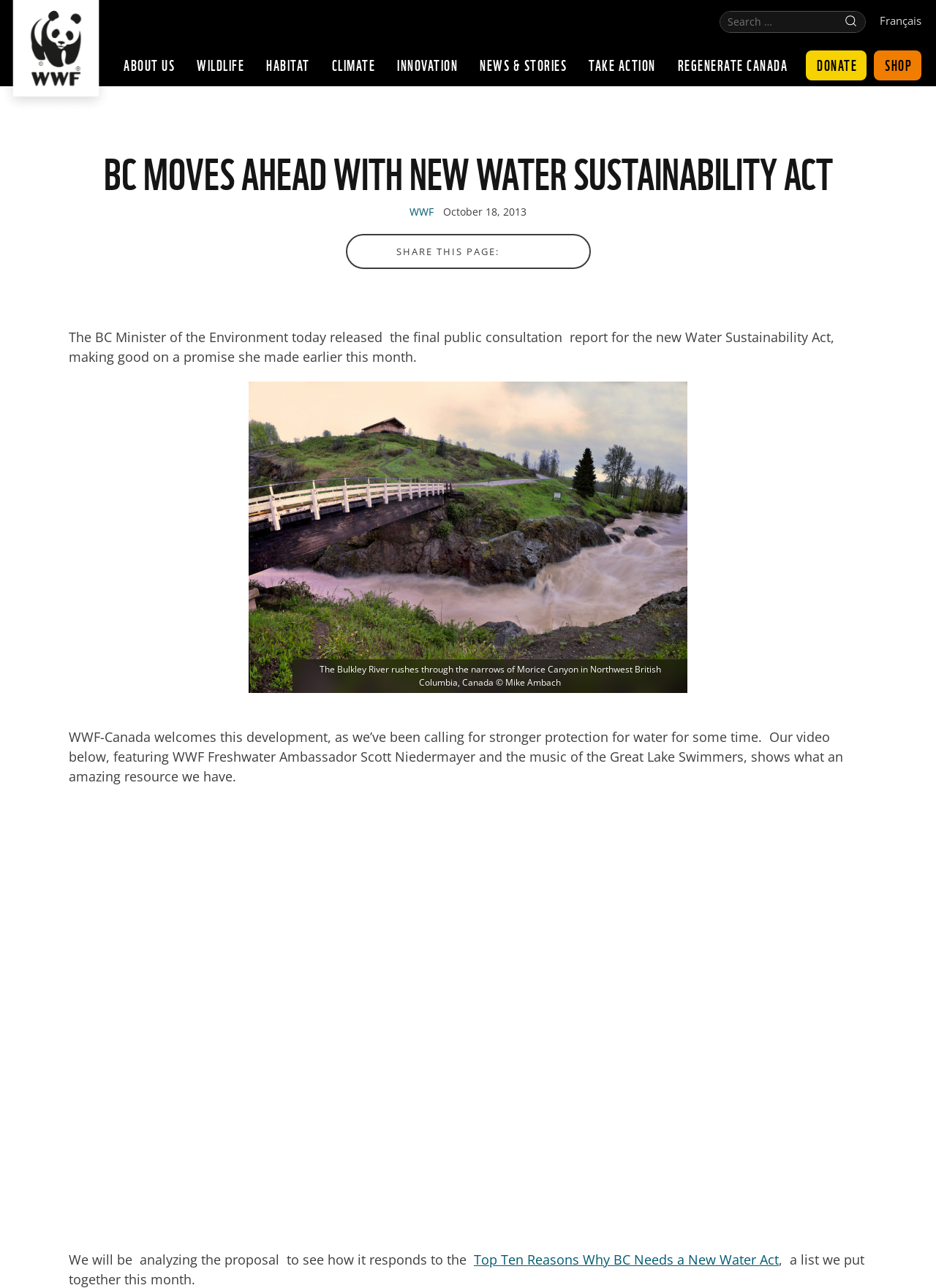What is the language of the 'Français' link? Analyze the screenshot and reply with just one word or a short phrase.

French